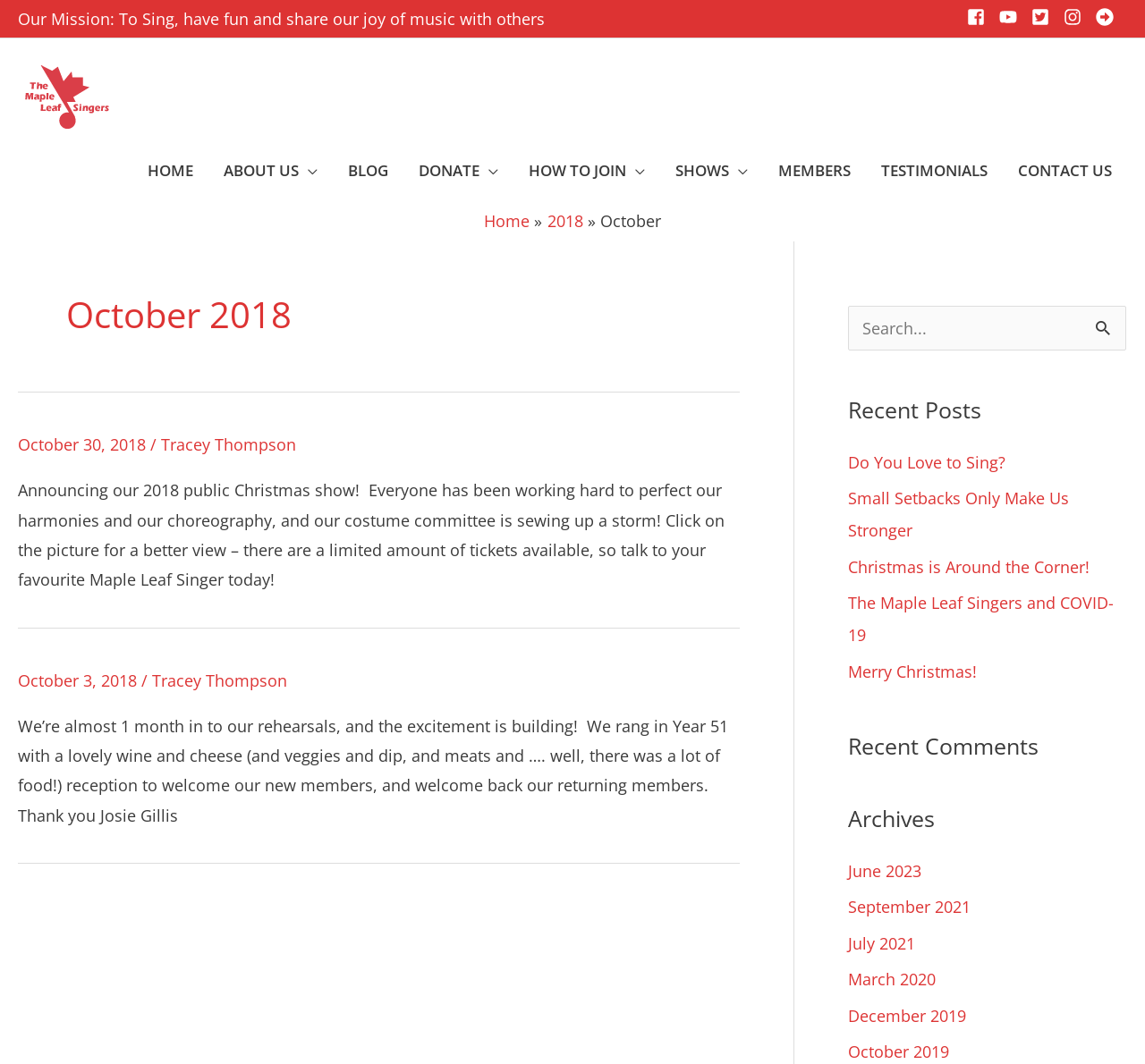Please respond to the question using a single word or phrase:
What is the name of the author in the first article?

Tracey Thompson